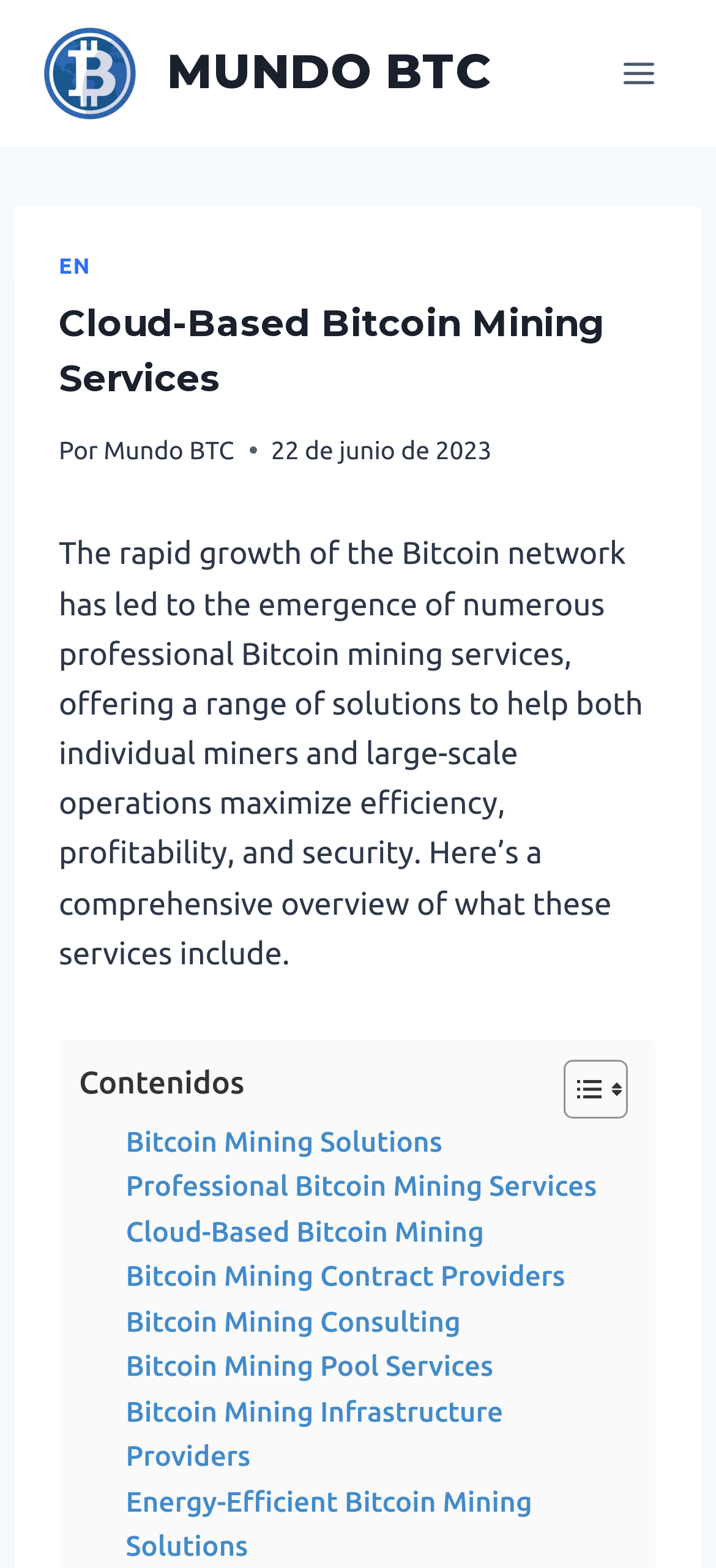Identify the bounding box coordinates for the UI element described as follows: MUNDO BTC. Use the format (top-left x, top-left y, bottom-right x, bottom-right y) and ensure all values are floating point numbers between 0 and 1.

[0.062, 0.018, 0.685, 0.076]